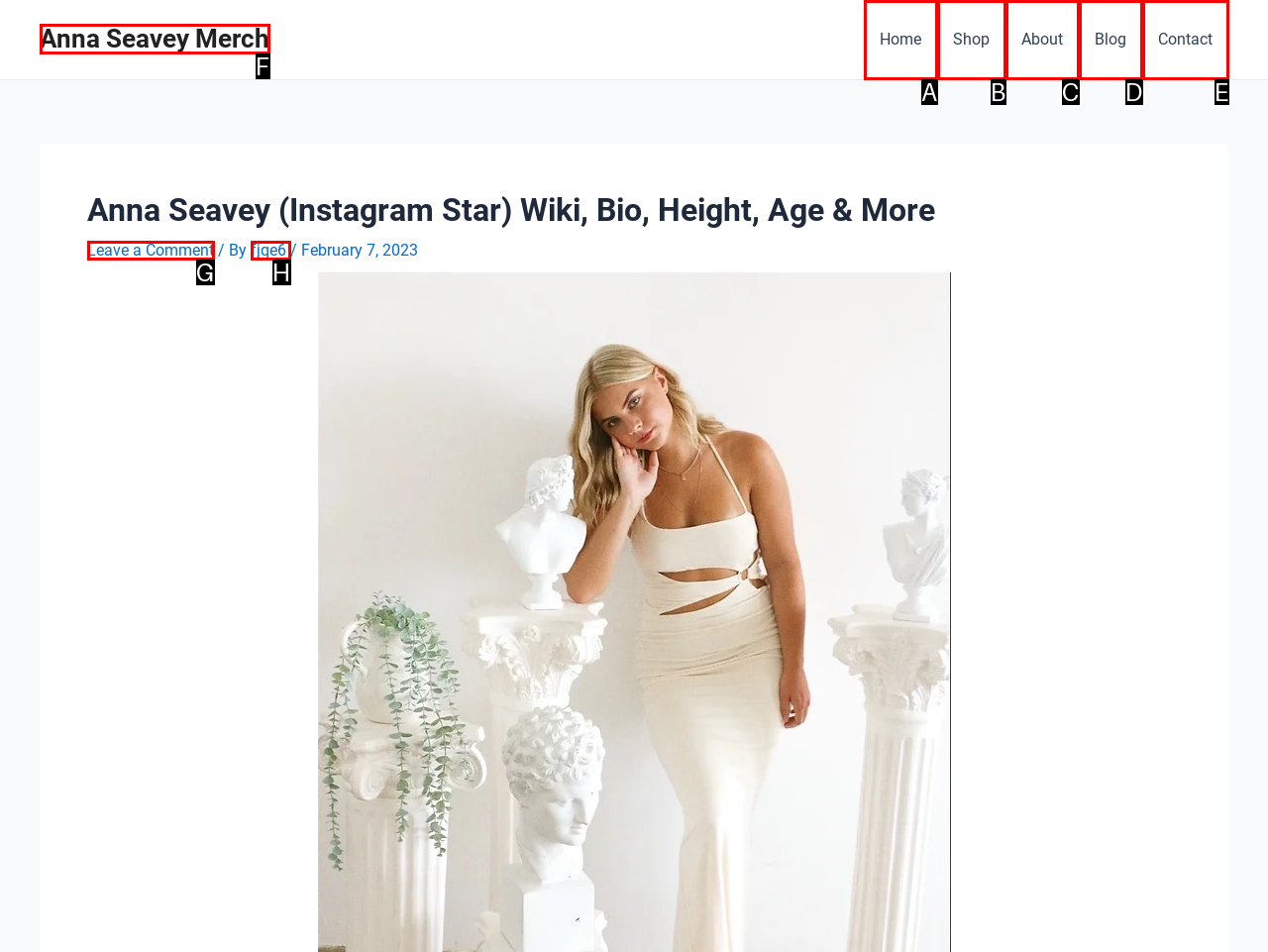Based on the description: Home, identify the matching lettered UI element.
Answer by indicating the letter from the choices.

A